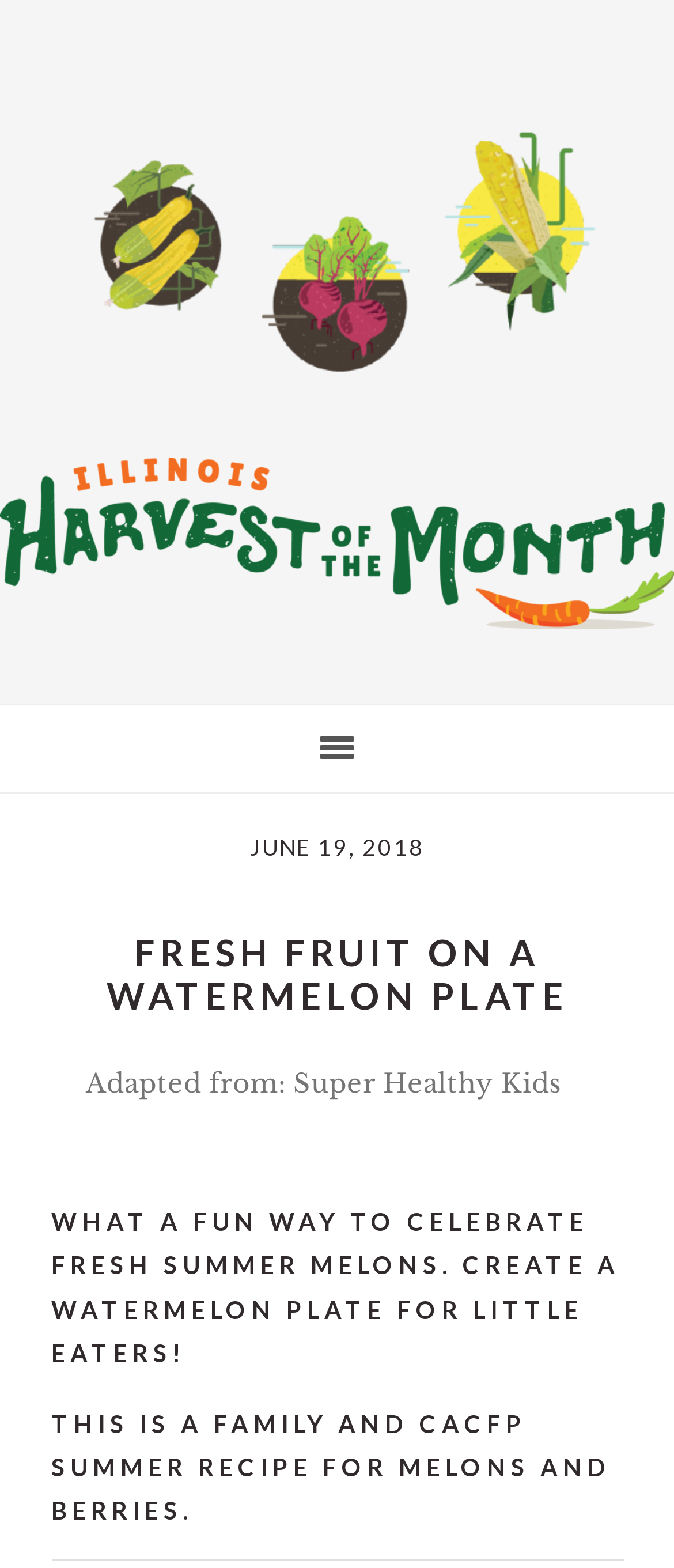What type of fruit is mentioned in the webpage?
Using the visual information, reply with a single word or short phrase.

watermelon